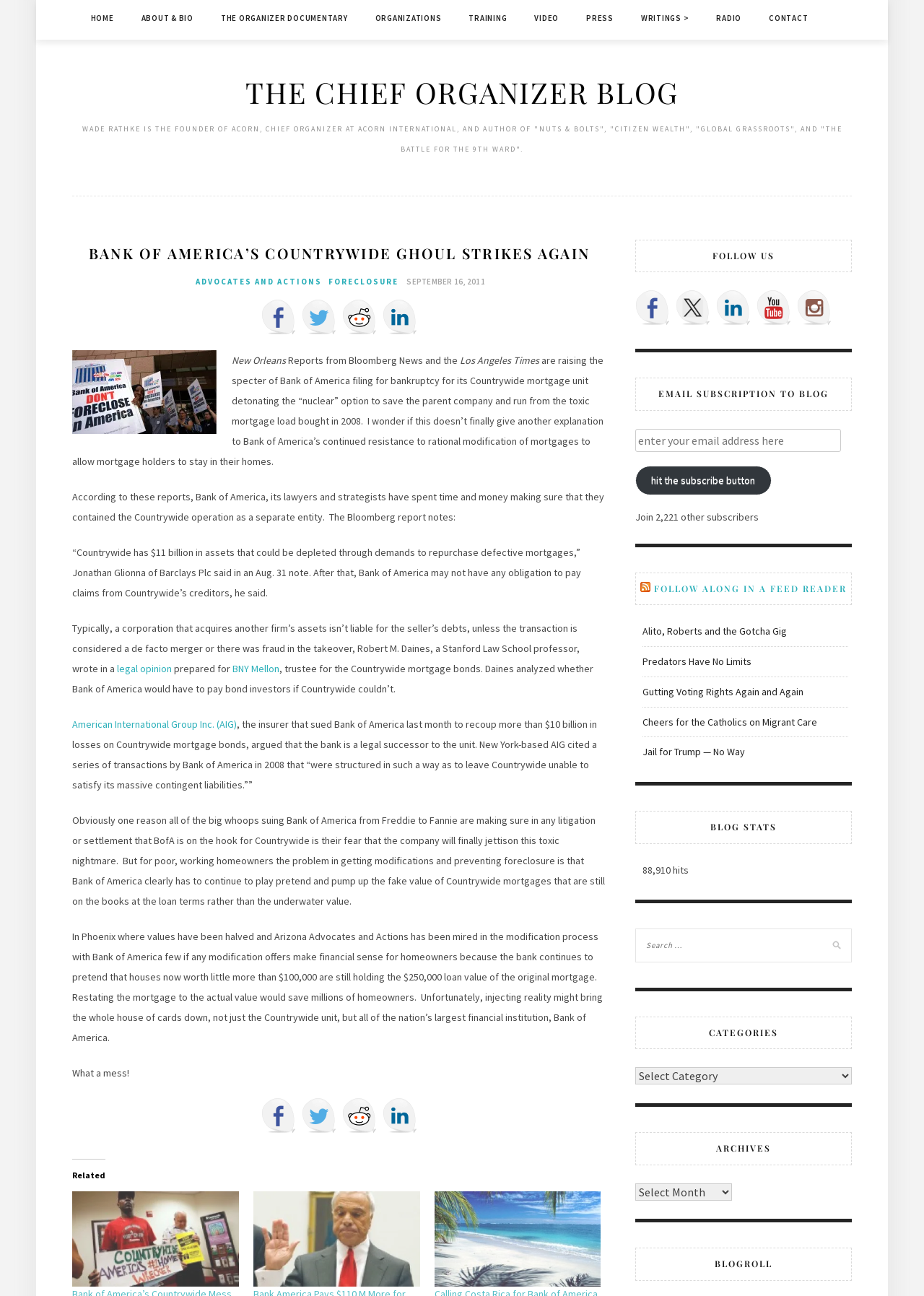Determine the bounding box coordinates of the clickable element to achieve the following action: 'click the Facebook link'. Provide the coordinates as four float values between 0 and 1, formatted as [left, top, right, bottom].

[0.283, 0.231, 0.32, 0.258]